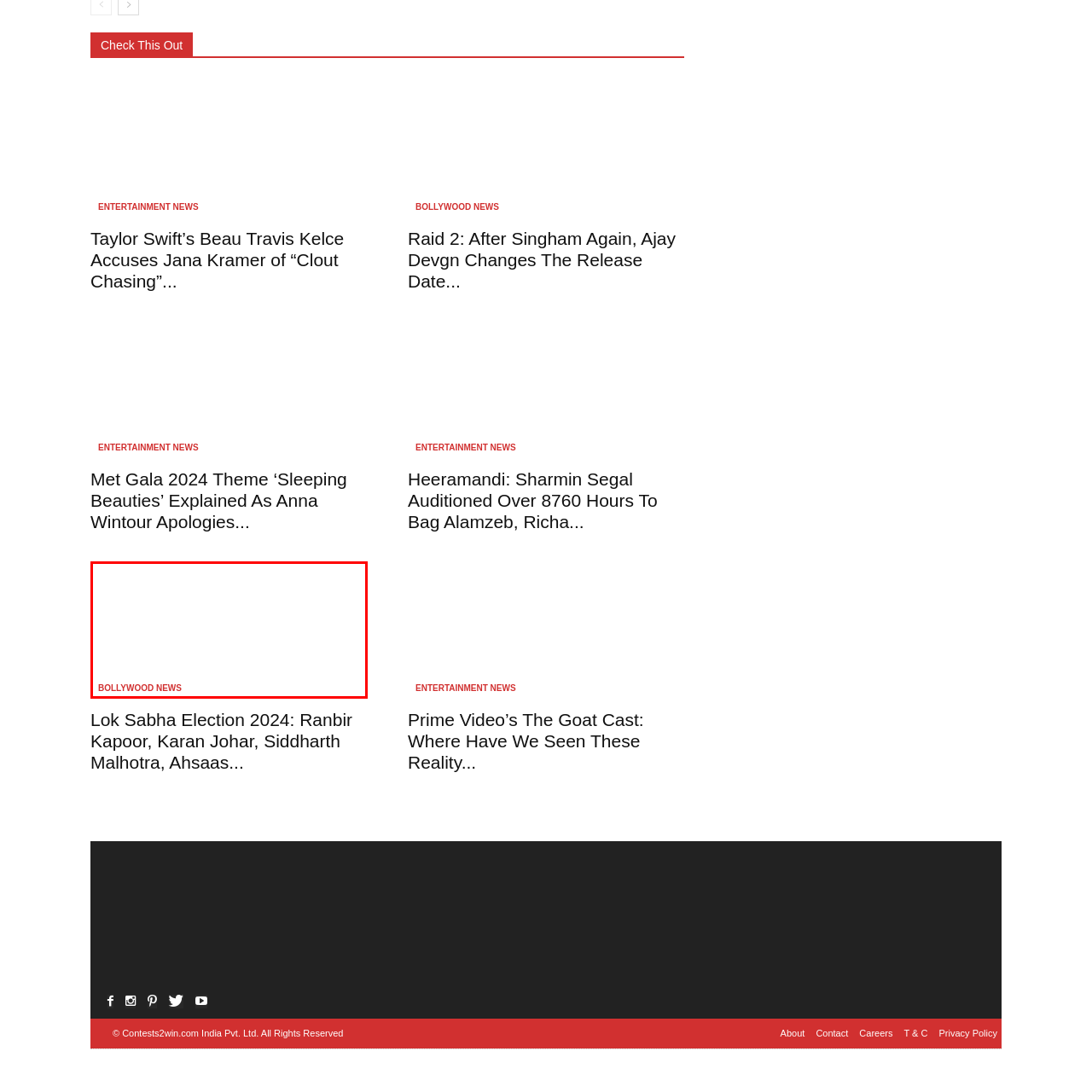Observe the image inside the red bounding box and respond to the question with a single word or phrase:
Is Karan Johar a politician?

No